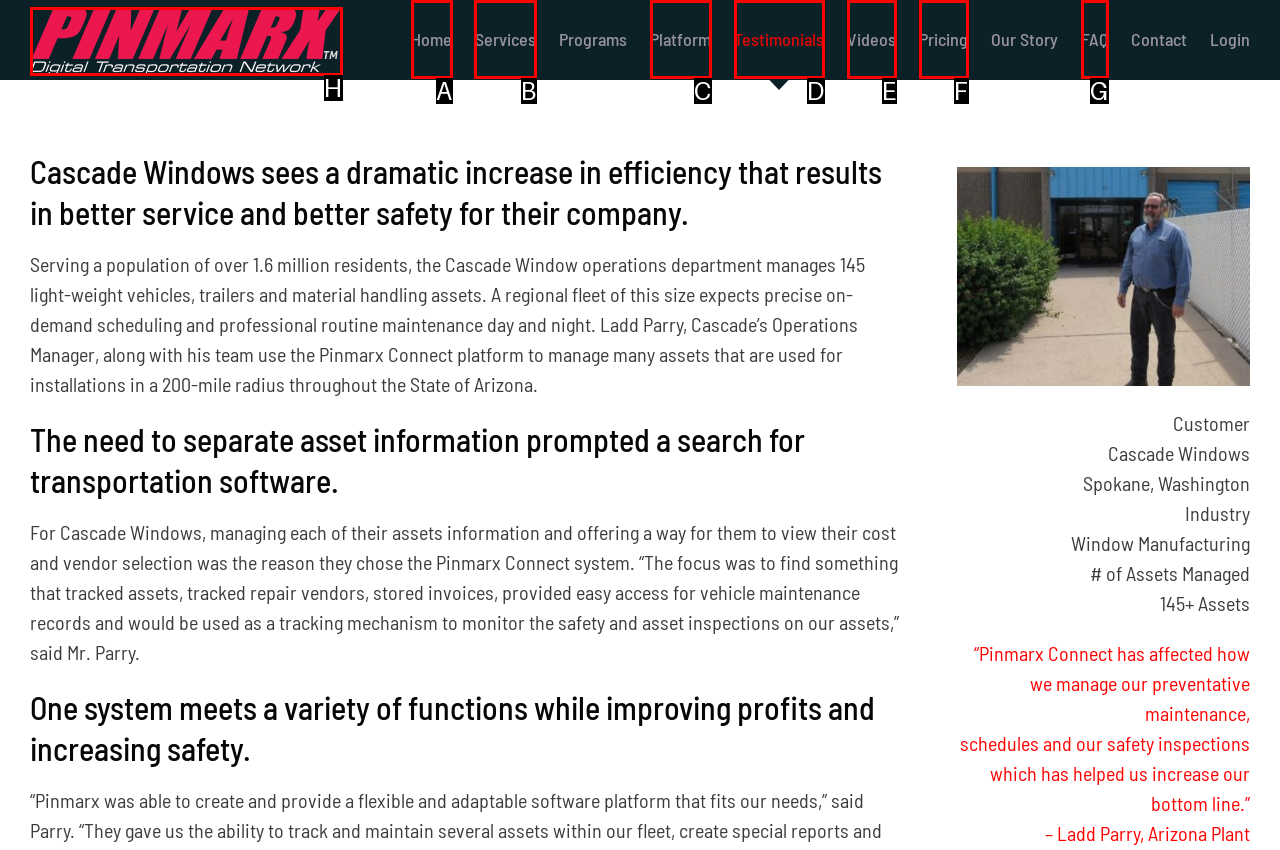Identify the correct UI element to click for this instruction: Explore Services
Respond with the appropriate option's letter from the provided choices directly.

B